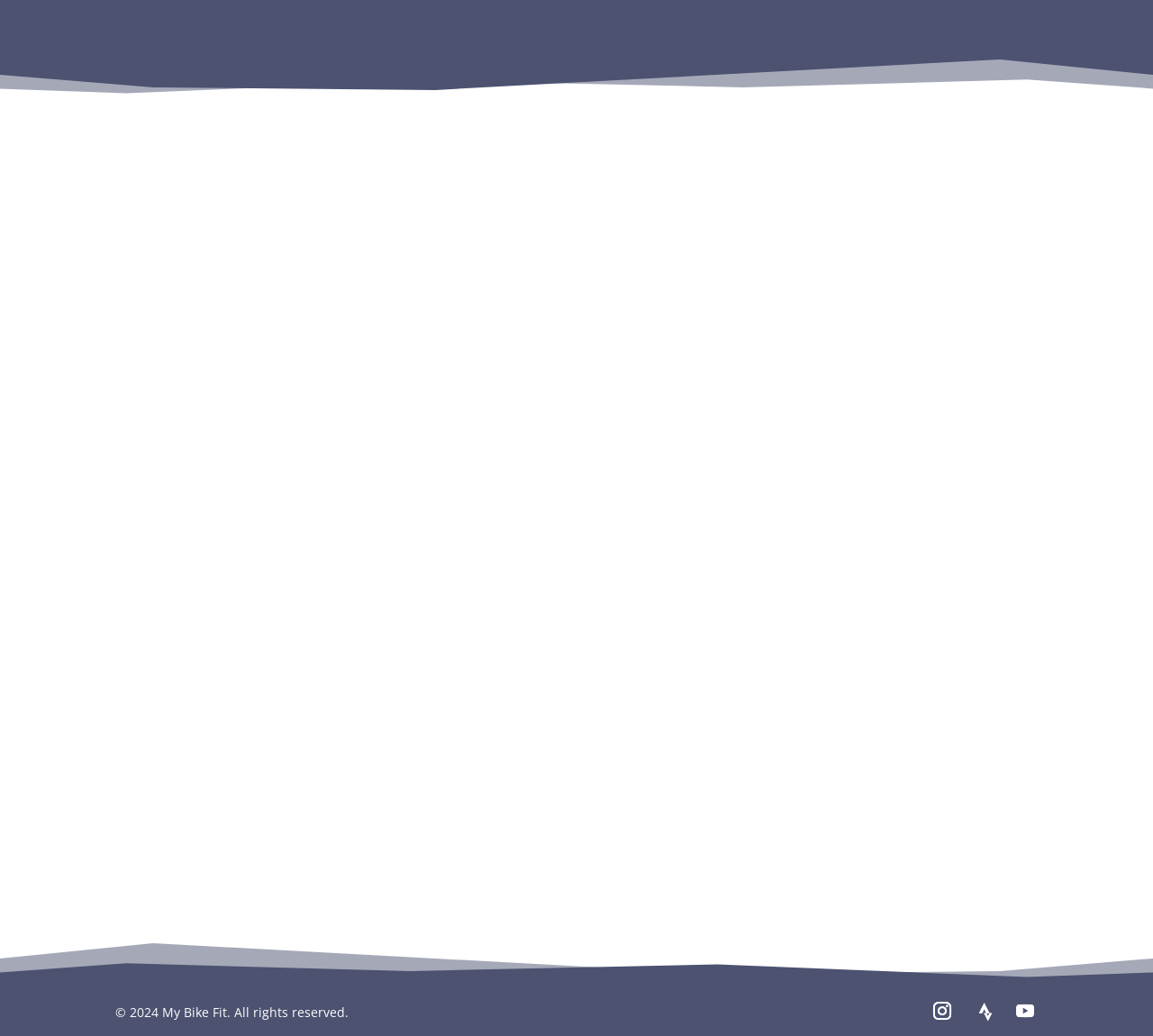What is the copyright year of the webpage?
Carefully analyze the image and provide a thorough answer to the question.

The copyright information is located at the bottom of the webpage, and it states '© 2024 My Bike Fit. All rights reserved.', indicating that the copyright year is 2024.